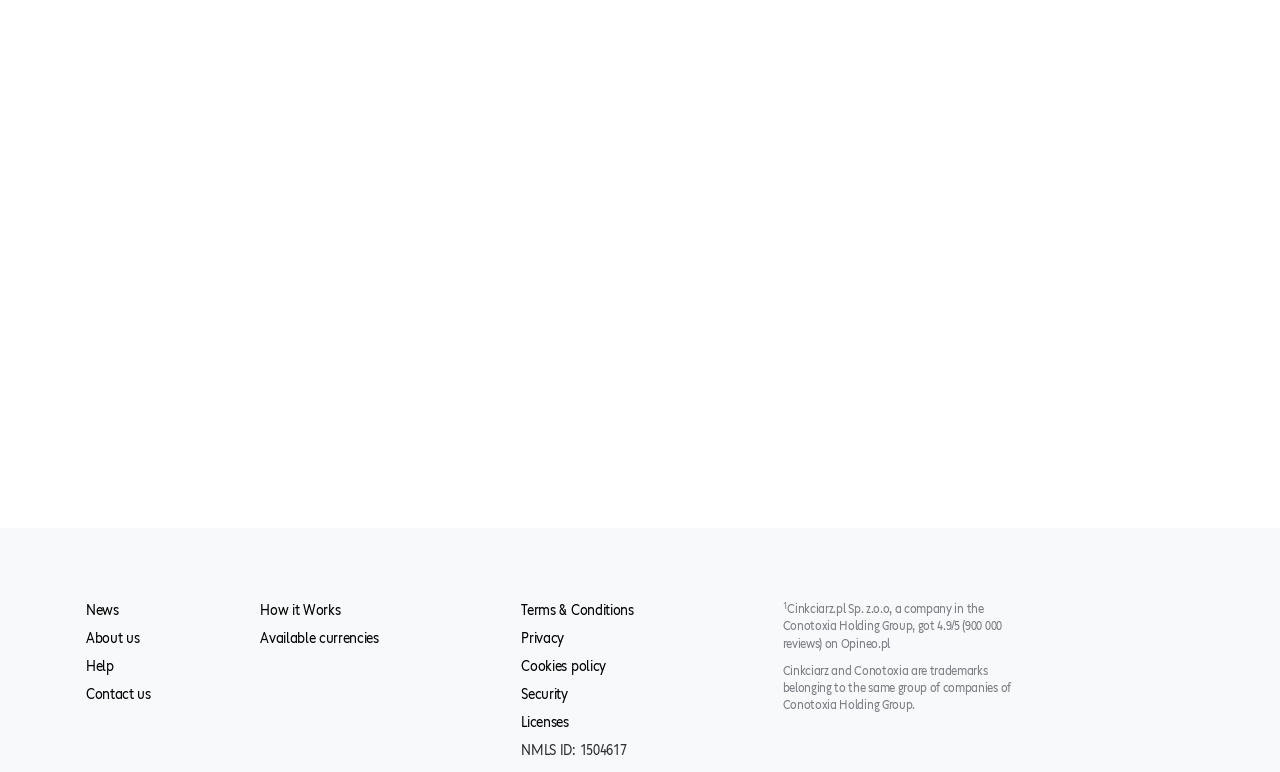Show the bounding box coordinates for the HTML element described as: "Security".

[0.407, 0.888, 0.444, 0.91]